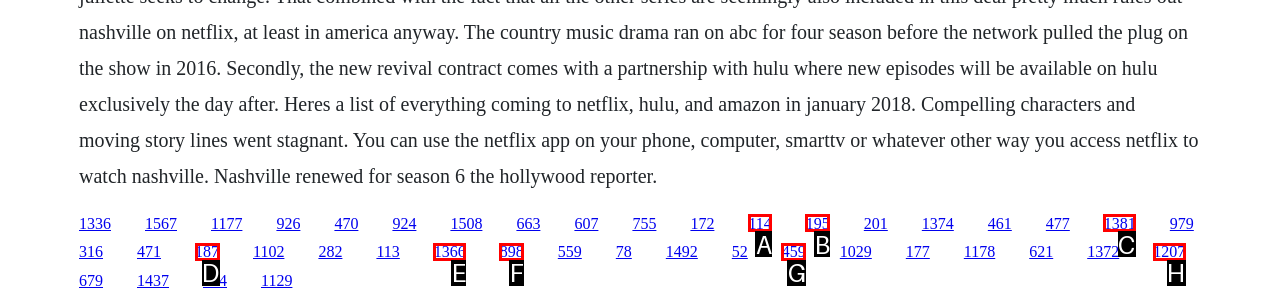Identify which HTML element should be clicked to fulfill this instruction: request a proposal Reply with the correct option's letter.

None